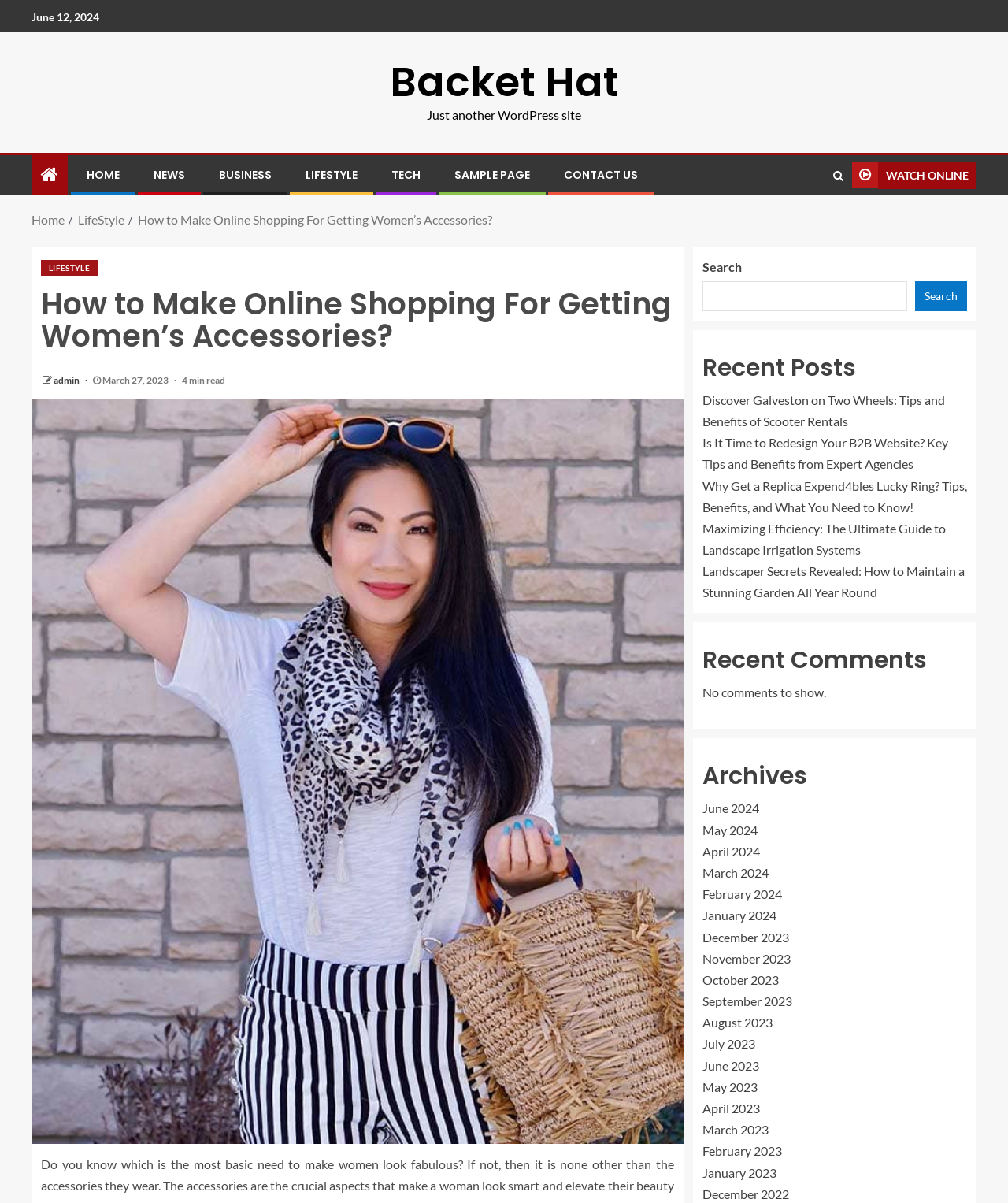Please identify the bounding box coordinates of the area I need to click to accomplish the following instruction: "Read the article 'How to Make Online Shopping For Getting Women’s Accessories?'".

[0.041, 0.239, 0.669, 0.293]